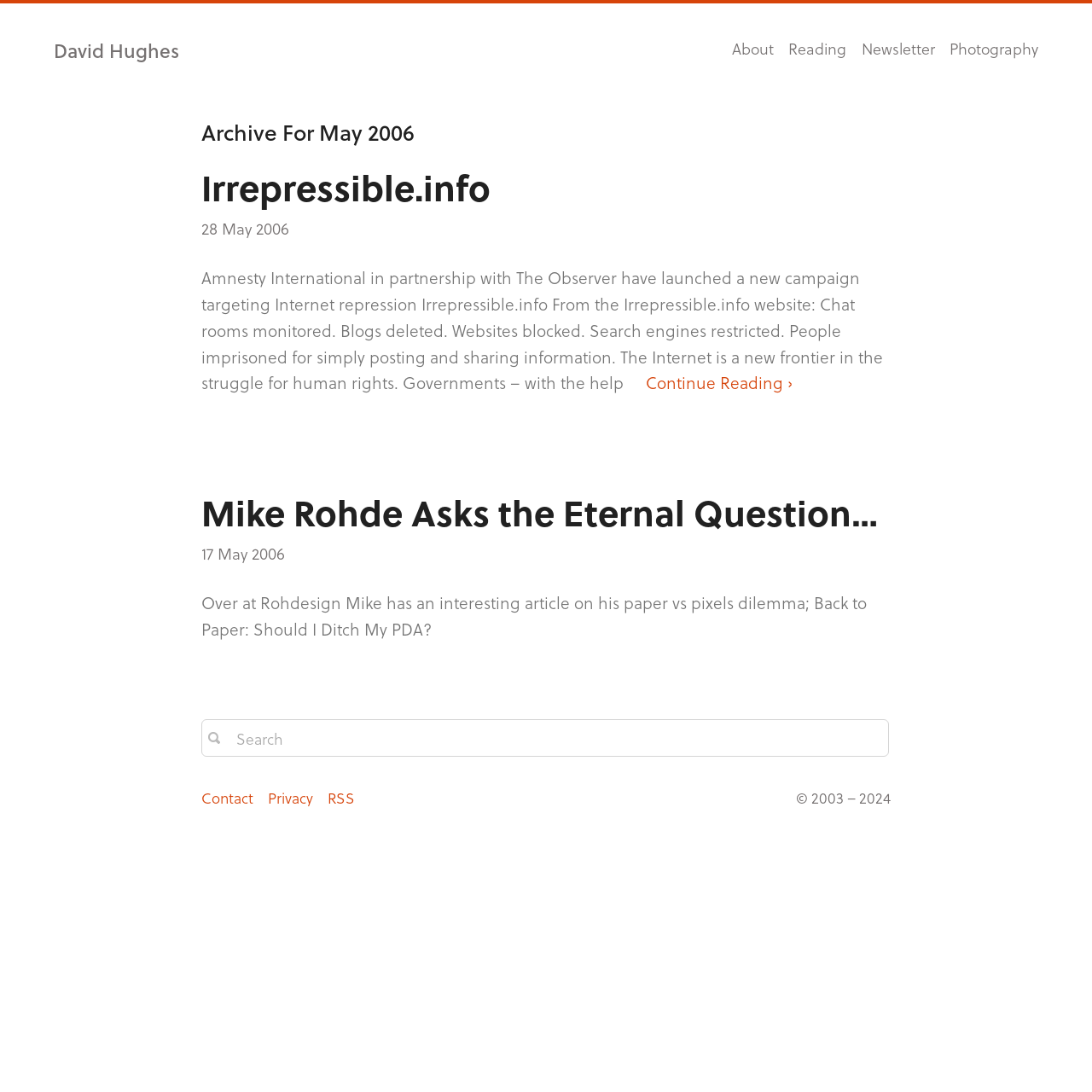Using the details in the image, give a detailed response to the question below:
How many search results are displayed on the webpage?

The webpage displays two search results, one titled 'Irrepressible.info' and the other titled 'Mike Rohde Asks the Eternal Question…', which can be found below the navigation menu.